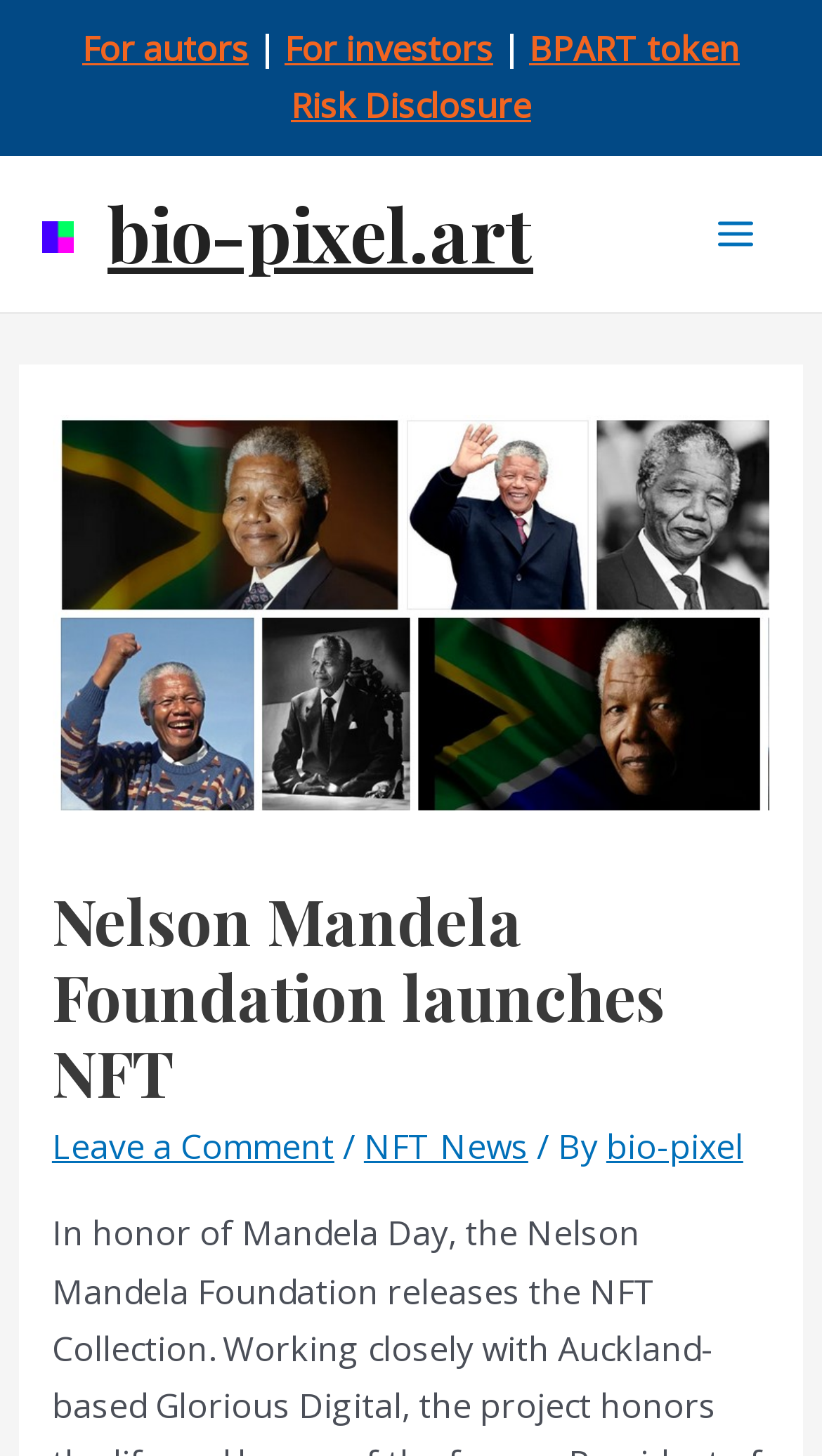What is the name of the author of the latest article?
Based on the image, answer the question with a single word or brief phrase.

bio-pixel